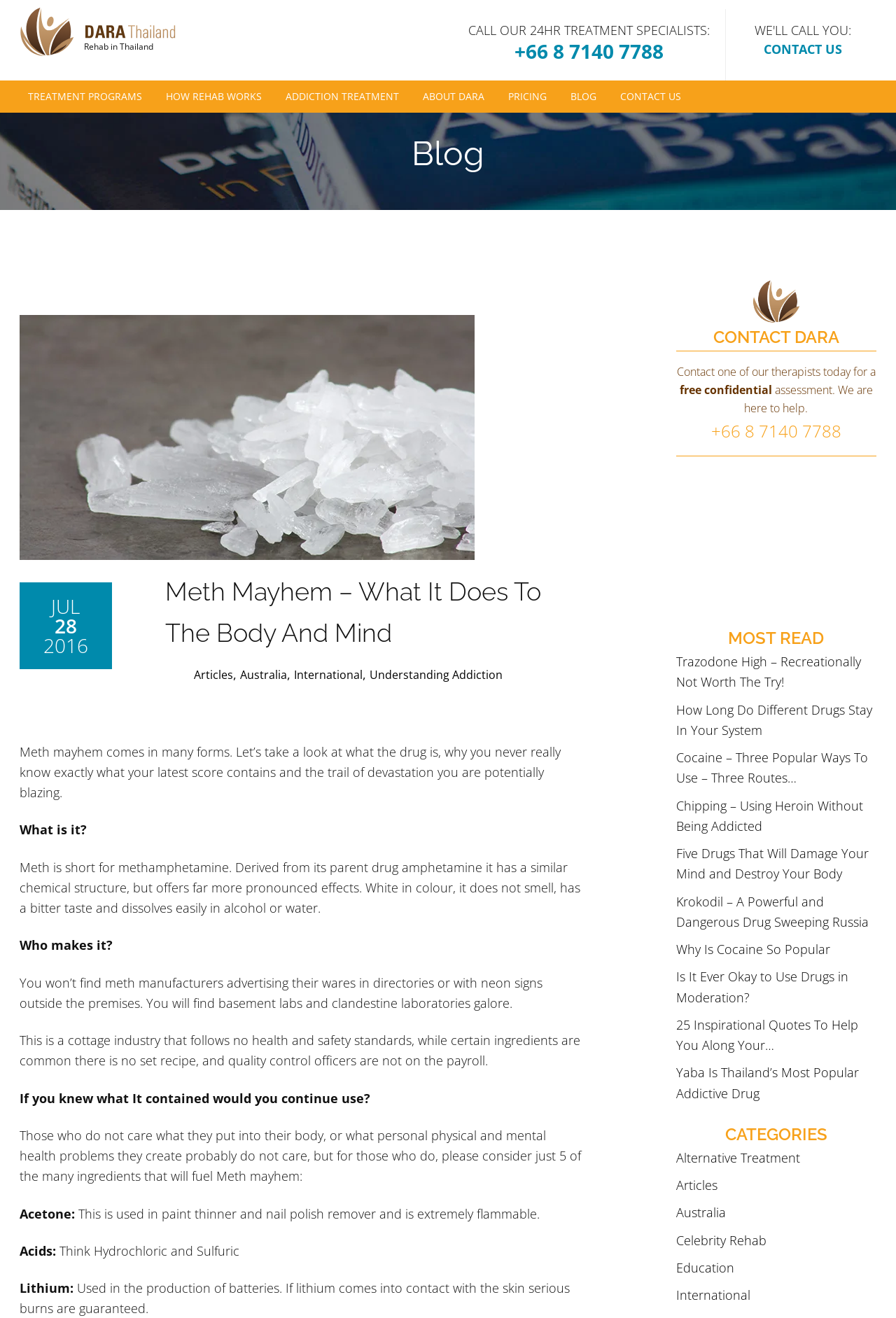What is the primary heading on this webpage?

Meth Mayhem – What It Does To The Body And Mind